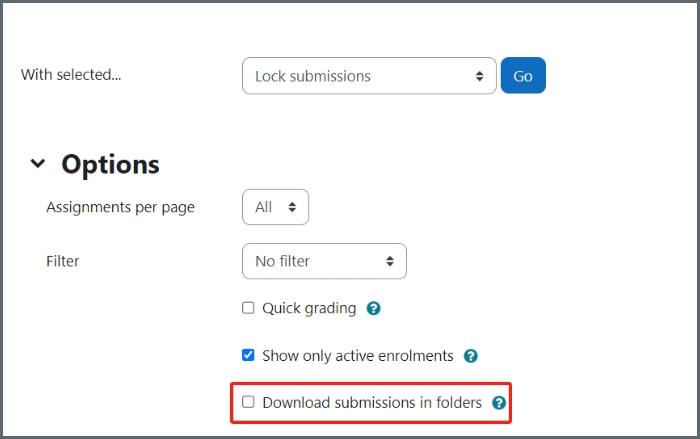Provide an extensive narrative of what is shown in the image.

The image illustrates a user interface section for managing student submissions. At the top, there is a dropdown menu labeled "With selected..." featuring an option to "Lock submissions." Below this, the "Options" section provides filters for assignments per page and active enrolments. The interface includes checkboxes for "Quick grading" and "Show only active enrolments,” with the latter checked, indicating that only currently enrolled students will be considered. Prominently highlighted in red, the option "Download submissions in folders" is unchecked, signaling that the user is opting out of downloading submissions organized by folders. An informational question mark icon accompanies this option, suggesting additional context or help may be available for users seeking clarification on its functionality.